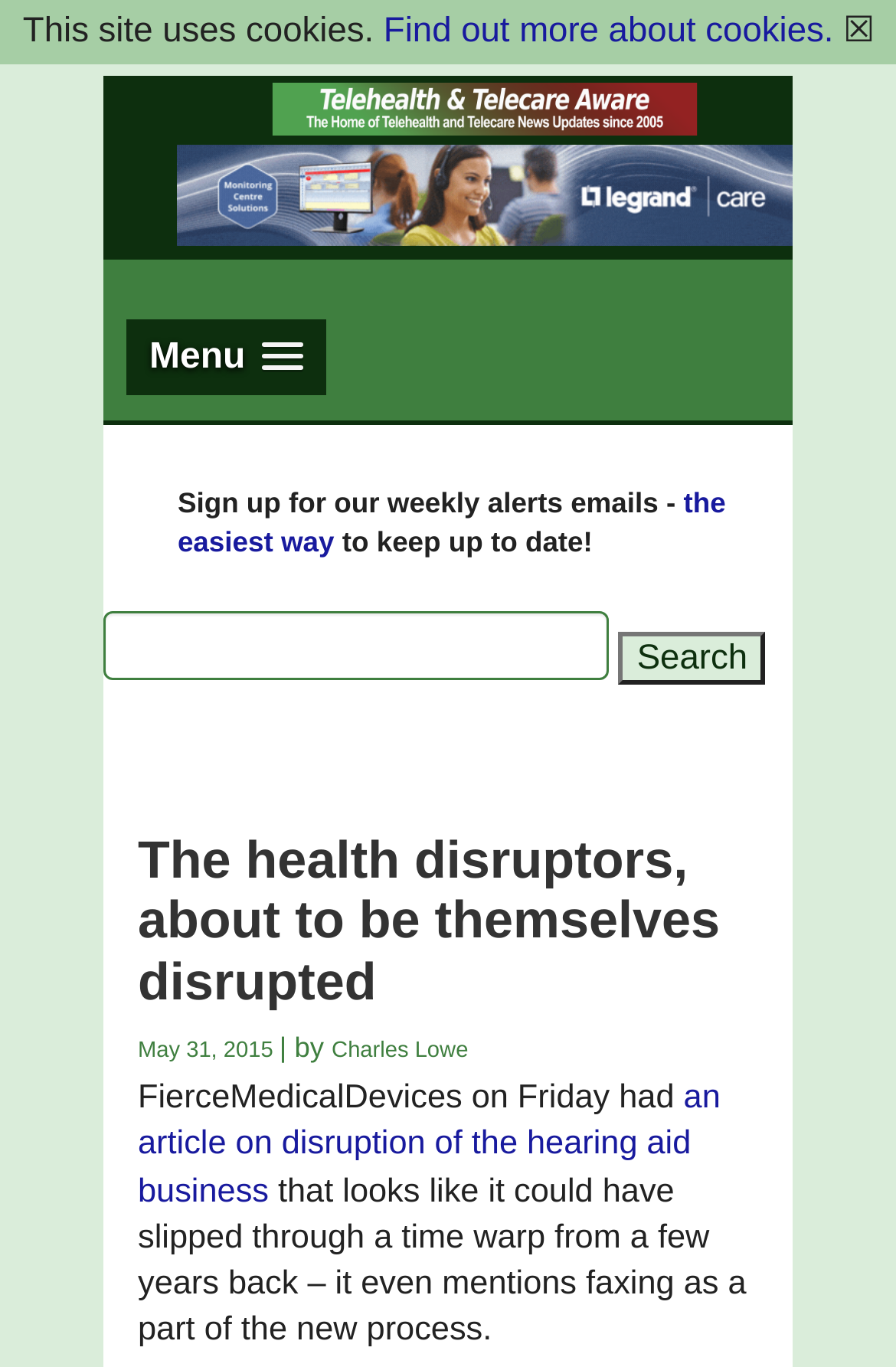Explain in detail what you observe on this webpage.

The webpage is about Telehealth and Telecare News, with a focus on a specific article titled "The health disruptors, about to be themselves disrupted". At the top left corner, there is a logo of TTA (Telehealth and Telecare Aware) and a link to Legrandcare. 

Below the logos, there is a menu link and a call-to-action to sign up for weekly alerts emails. A search bar is located on the right side, with a text box and a search button. 

The main content of the webpage is an article with a heading "The health disruptors, about to be themselves disrupted". The article is dated May 31, 2015, and is written by Charles Lowe. The text describes an article from FierceMedicalDevices about the disruption of the hearing aid business, which seems outdated as it mentions faxing as part of the new process.

At the bottom of the page, there is a notice about the site using cookies, with a link to find out more about cookies and a checkbox to dismiss the notice.